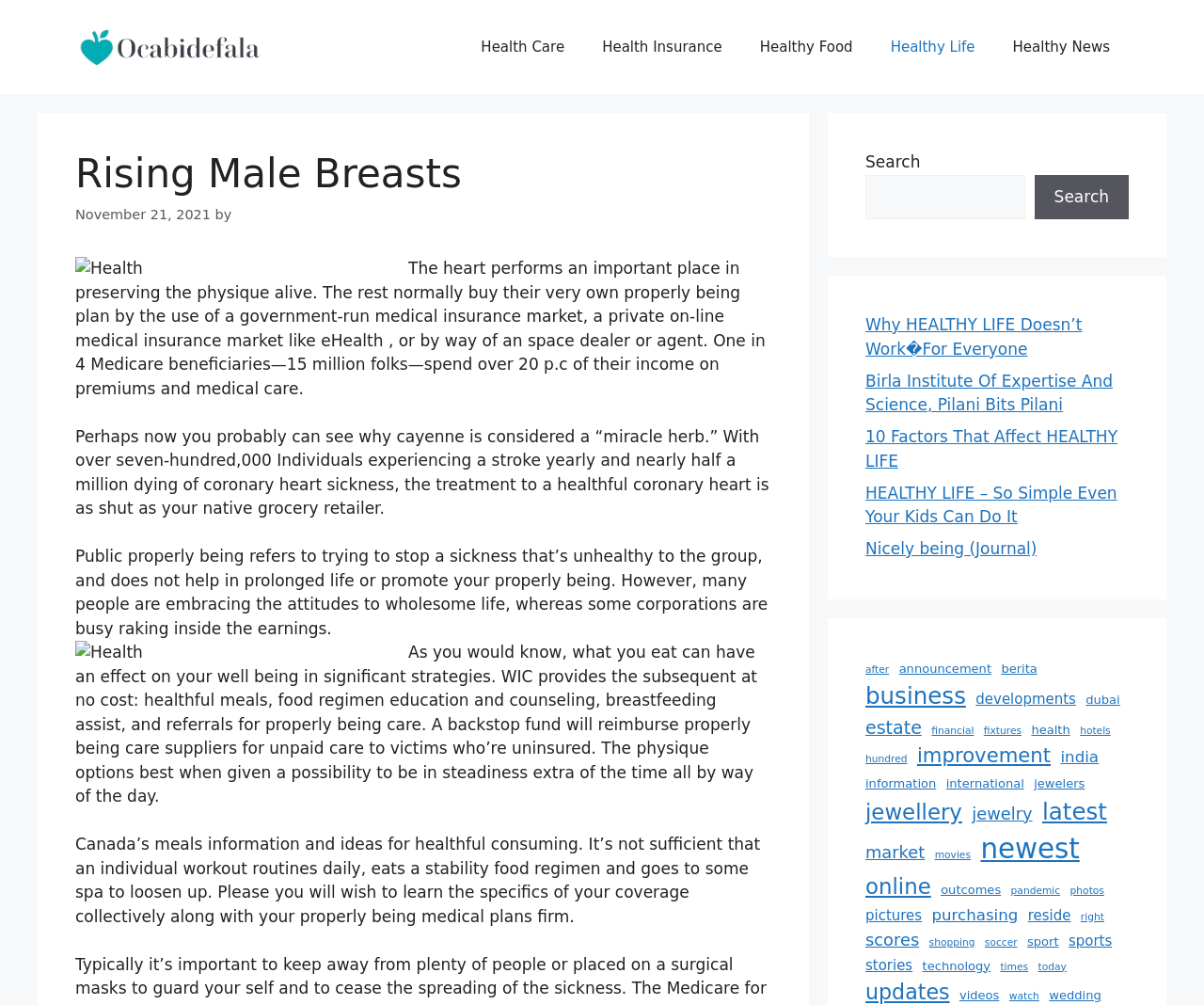What type of image is located at the top of the webpage?
Could you answer the question with a detailed and thorough explanation?

The image located at the top of the webpage is an image of 'OCBD', which is likely the logo of the website. This is inferred from its location at the top of the webpage and its proximity to the navigation menu.